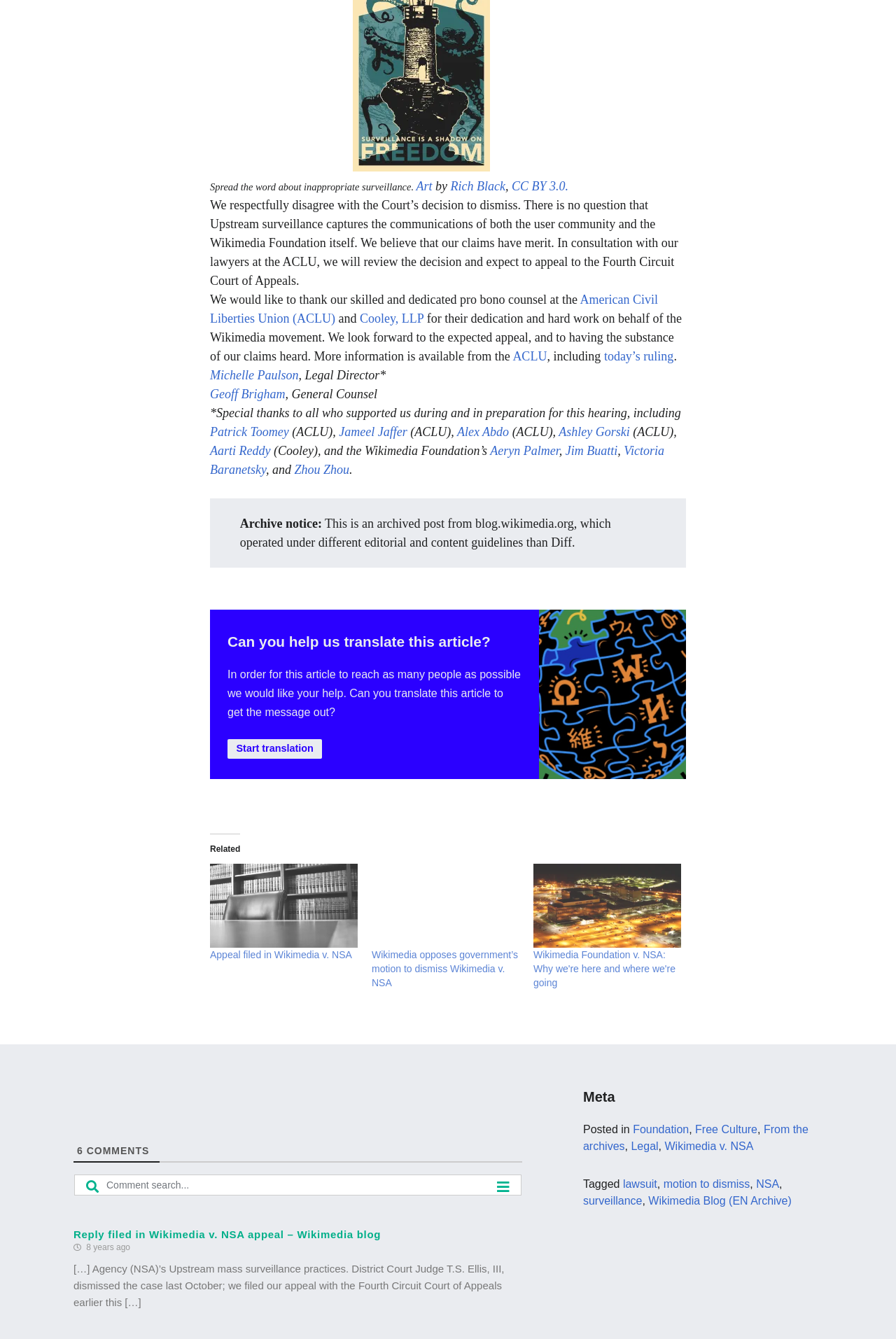How many related articles are listed?
Please use the image to deliver a detailed and complete answer.

There are three related articles listed at the bottom of the webpage, including 'Appeal filed in Wikimedia v. NSA', 'Wikimedia opposes government’s motion to dismiss Wikimedia v. NSA', and 'Wikimedia Foundation v. NSA: Why we’re here and where we’re going'.